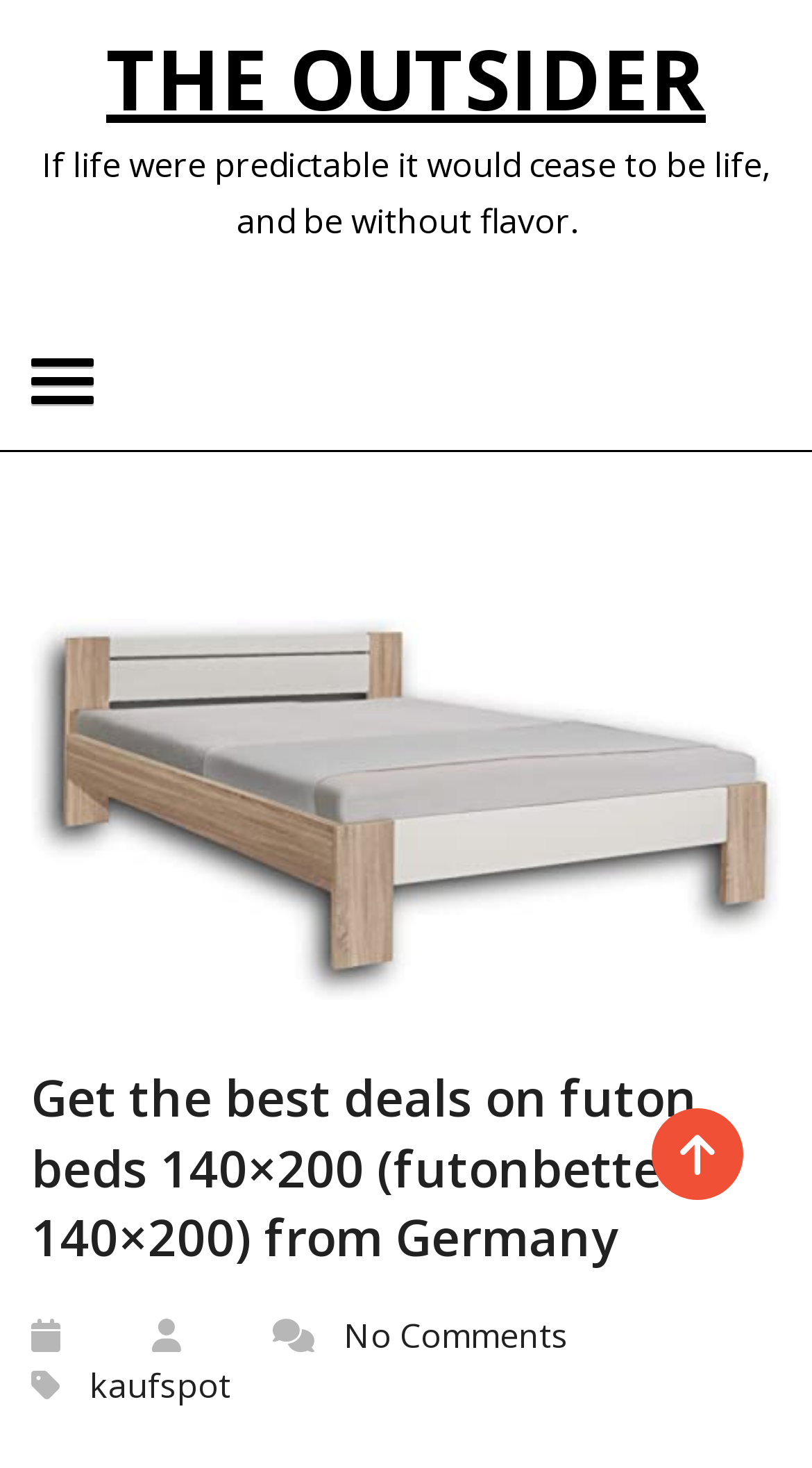What is the text above the comments section?
Using the image as a reference, answer with just one word or a short phrase.

Get the best deals